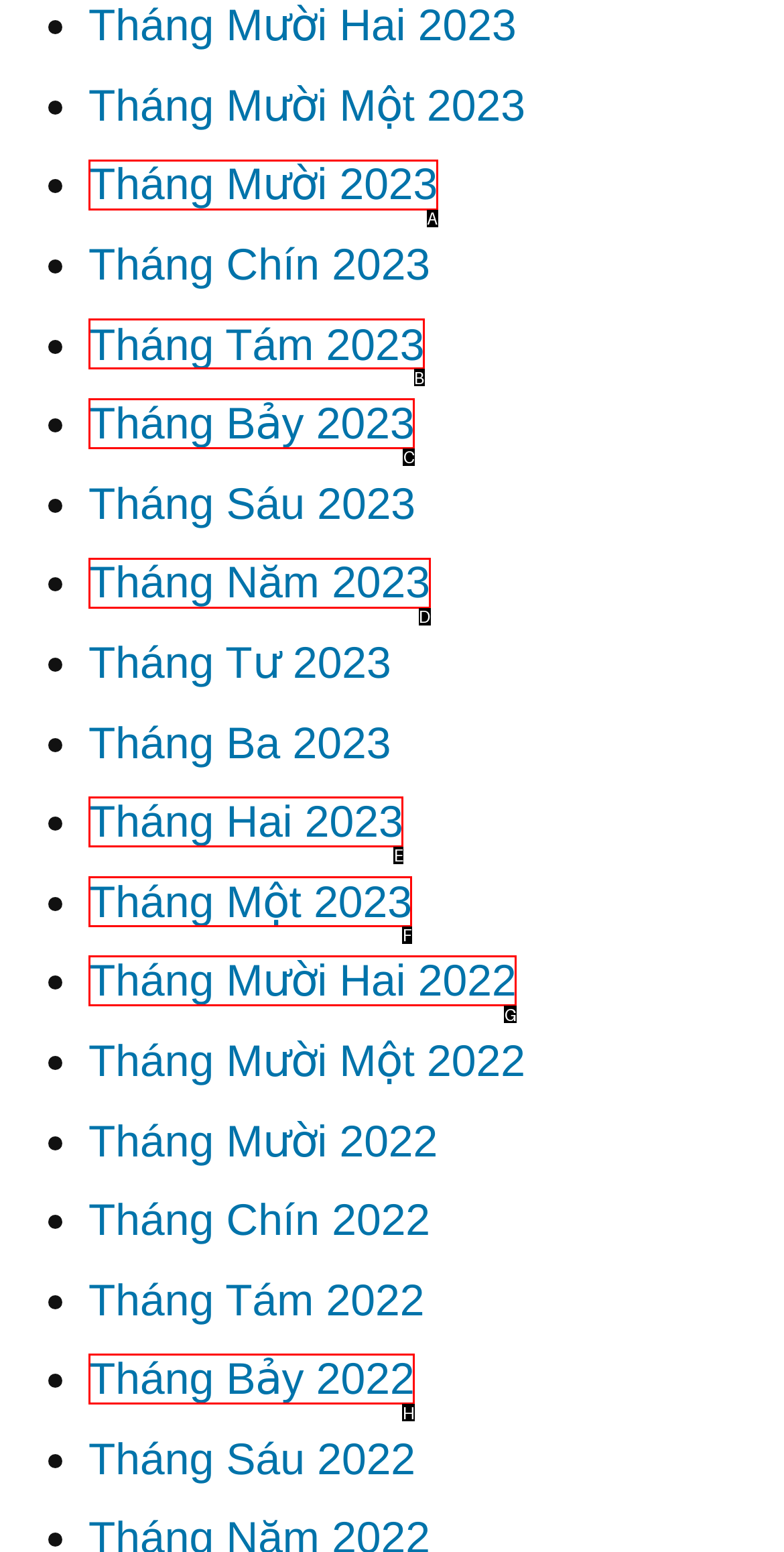From the options presented, which lettered element matches this description: Tháng Mười Hai 2022
Reply solely with the letter of the matching option.

G